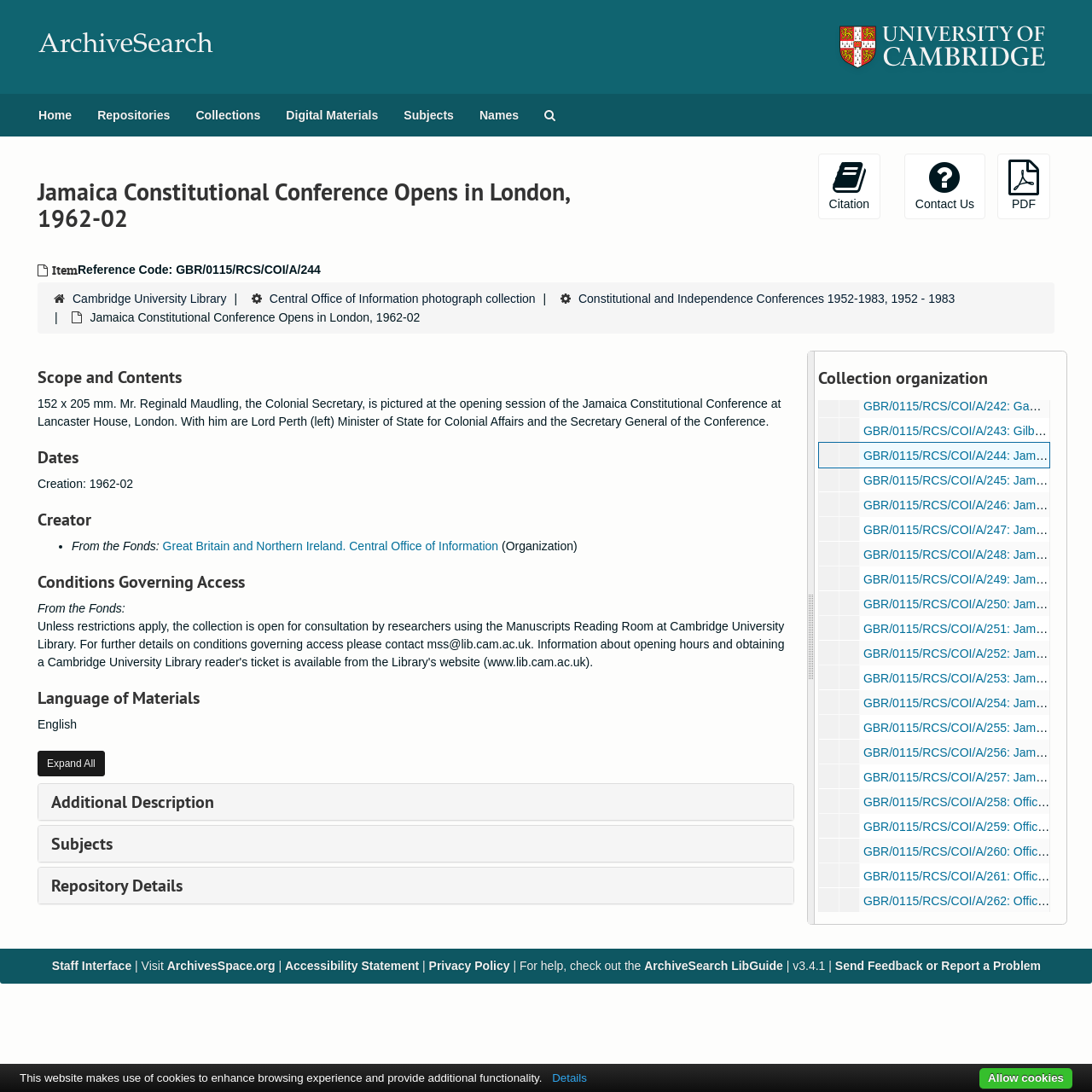Kindly determine the bounding box coordinates for the area that needs to be clicked to execute this instruction: "Click on the 'Subjects' link".

[0.047, 0.762, 0.103, 0.782]